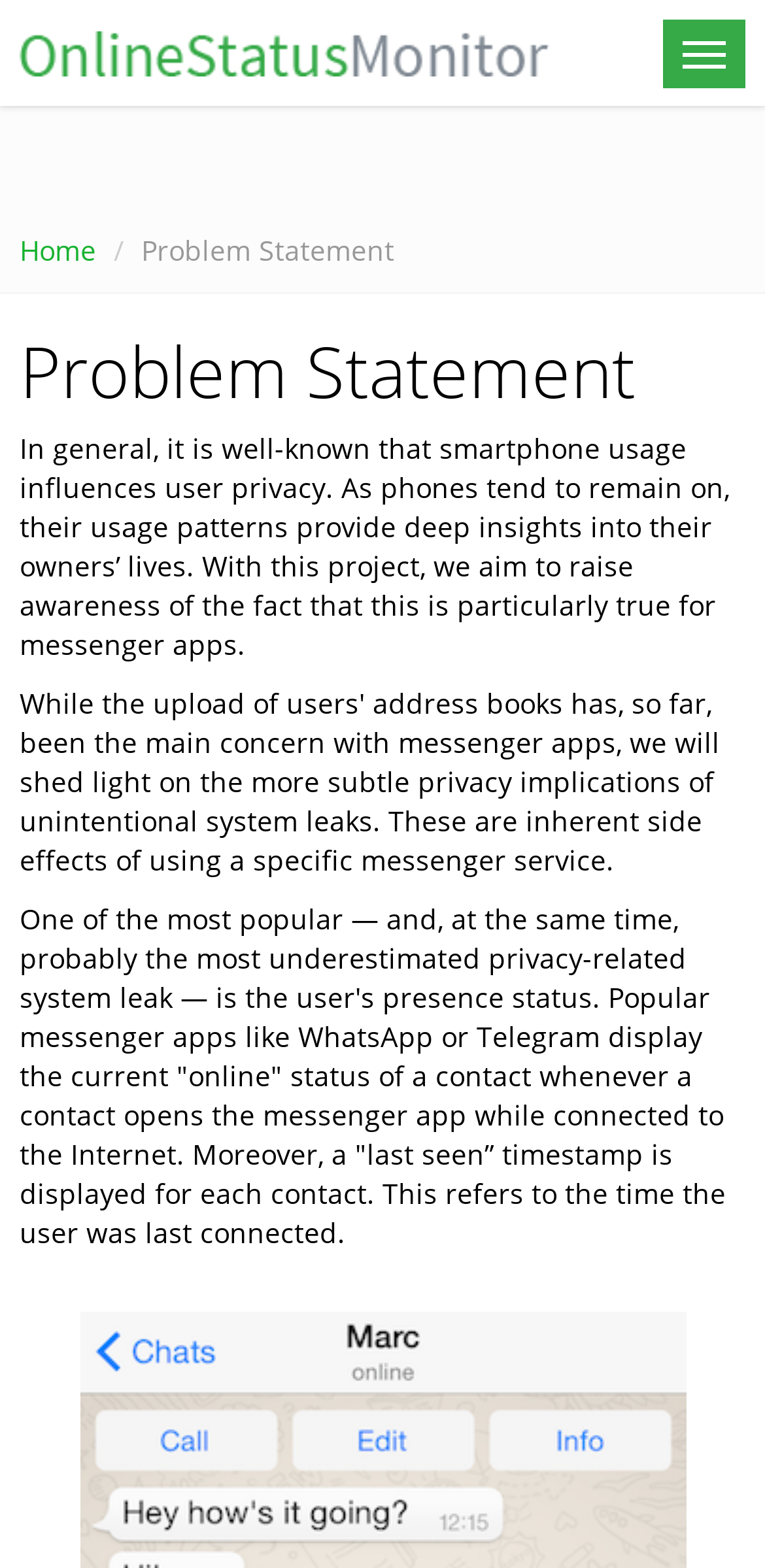Locate the bounding box of the user interface element based on this description: "Home".

[0.026, 0.147, 0.126, 0.171]